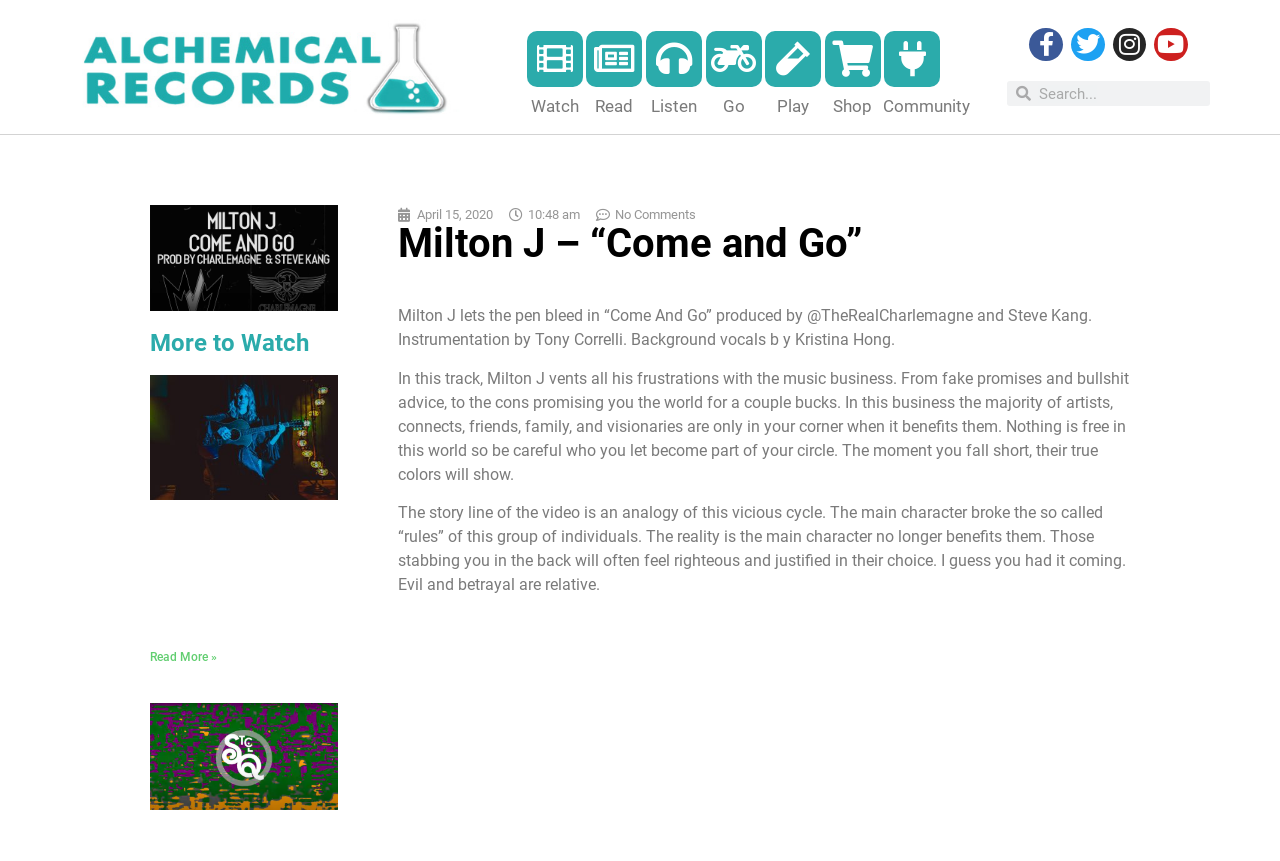Please find the bounding box coordinates of the element's region to be clicked to carry out this instruction: "Watch the video".

[0.415, 0.111, 0.452, 0.135]